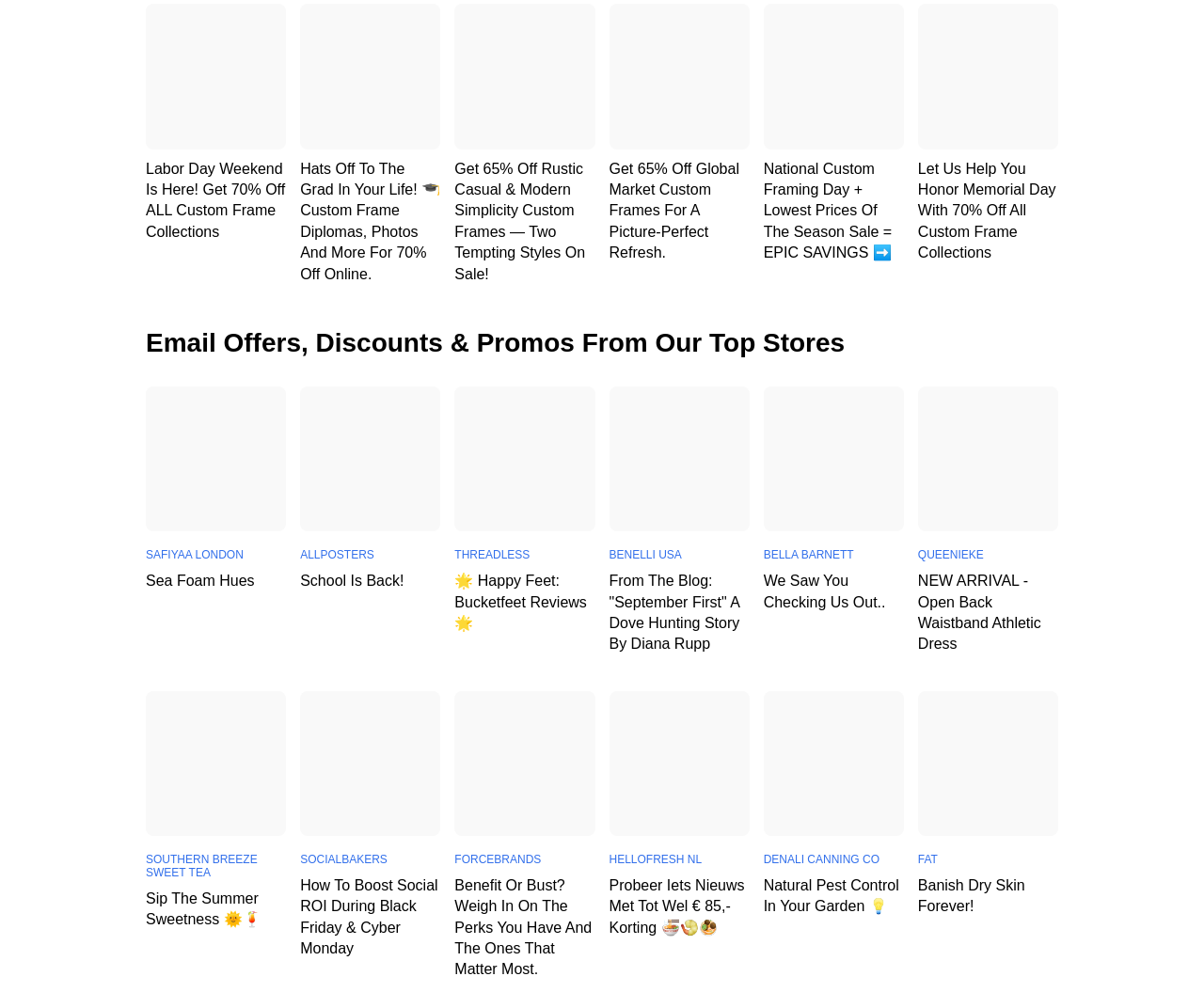Please find and report the bounding box coordinates of the element to click in order to perform the following action: "View Email Offers, Discounts & Promos From Our Top Stores". The coordinates should be expressed as four float numbers between 0 and 1, in the format [left, top, right, bottom].

[0.121, 0.326, 0.879, 0.355]